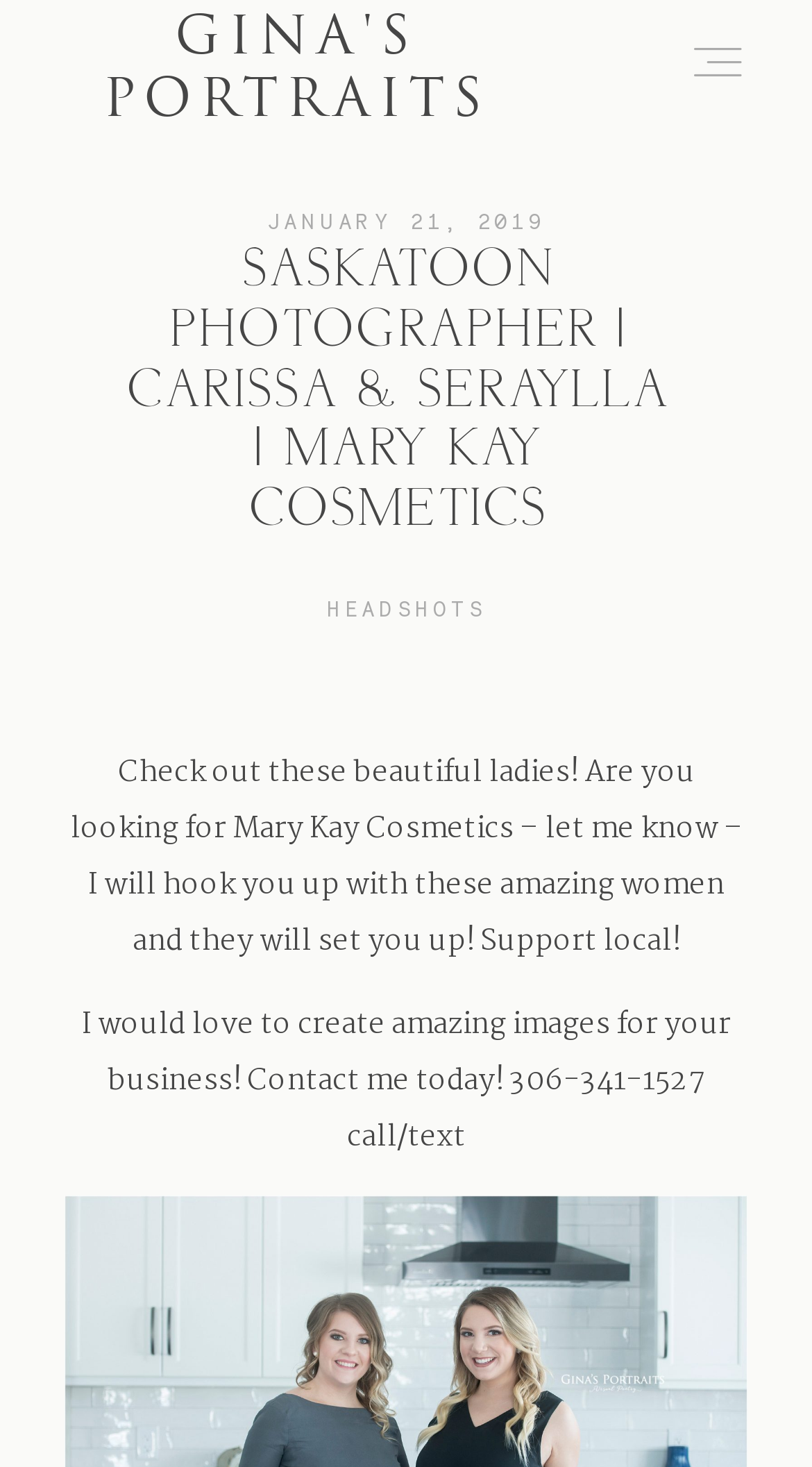Give a one-word or short-phrase answer to the following question: 
What is the phone number to contact Gina?

306-341-1527